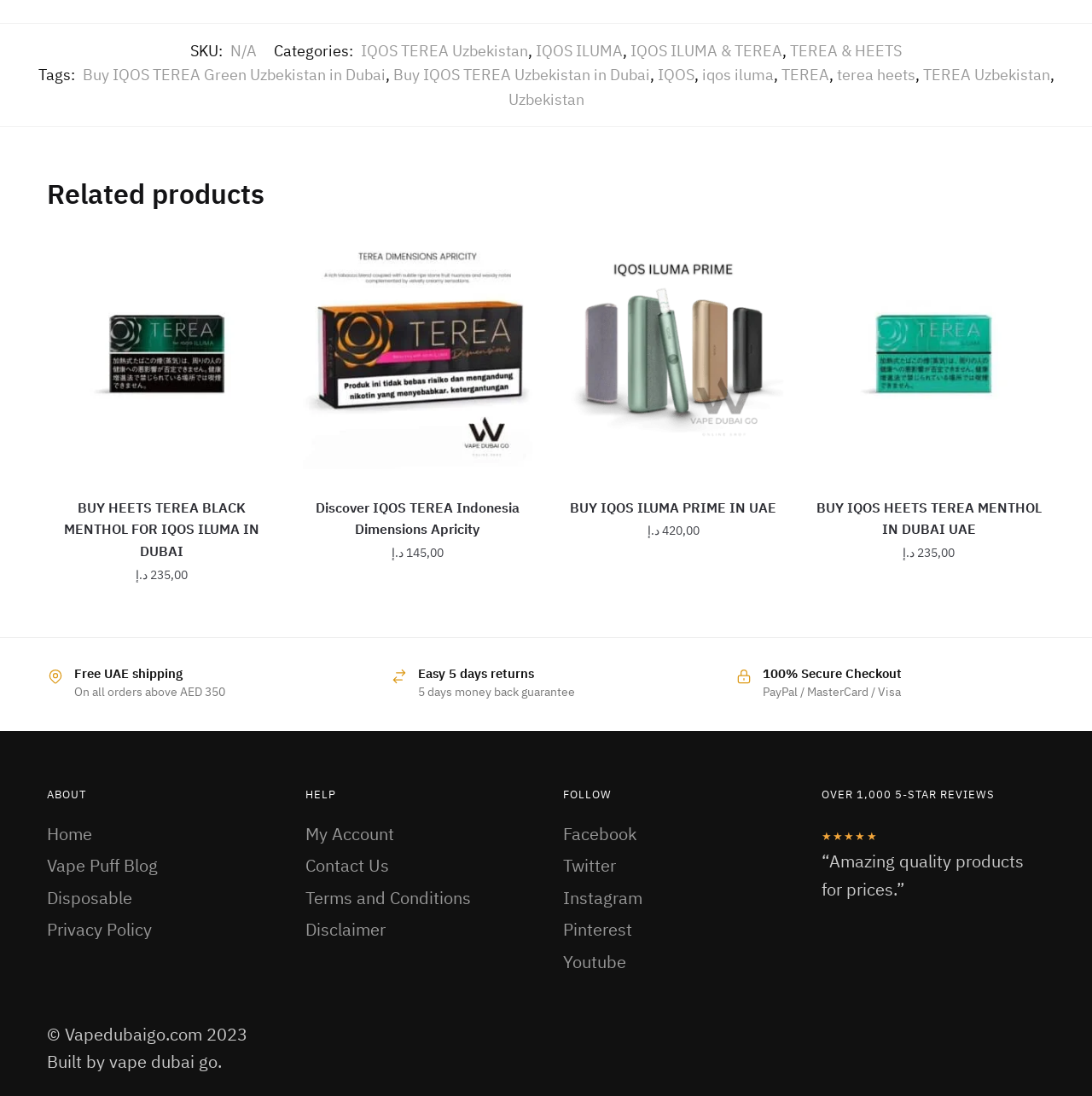Determine the bounding box for the UI element described here: "TEREA & HEETS".

[0.723, 0.031, 0.826, 0.049]